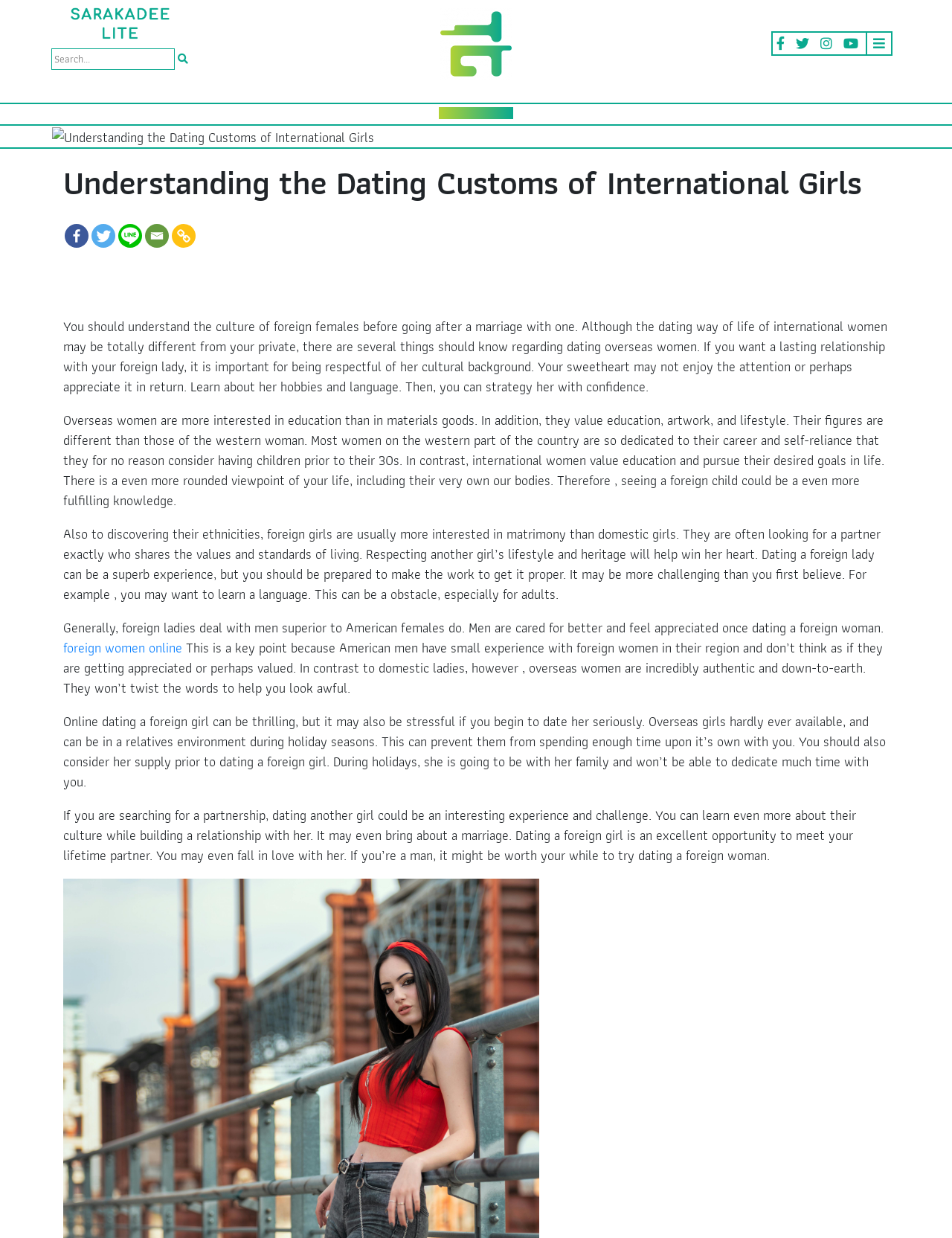Generate a comprehensive description of the webpage content.

The webpage is about understanding the dating customs of international girls. At the top left, there is a small image, and next to it, a search bar with a searchbox and a button. On the top right, there is a link to "SARAKADEE LITE" with an accompanying image. Below this, there are several social media links, including Facebook, Twitter, Line, and Email.

The main content of the webpage is divided into five paragraphs. The first paragraph explains the importance of understanding the culture of foreign females before pursuing a marriage with one. The second paragraph highlights the differences between international women and western women, including their values and priorities in life. The third paragraph emphasizes the importance of respecting a foreign girl's cultural background and heritage when dating her. The fourth paragraph discusses how foreign ladies often treat men better than American females do. The fifth paragraph provides some tips and considerations for dating a foreign girl, including the potential challenges and benefits.

There is also a link to "foreign women online" in the middle of the page. At the bottom of the page, there are several icons, including a menu icon with a dropdown list of social media links and other options.